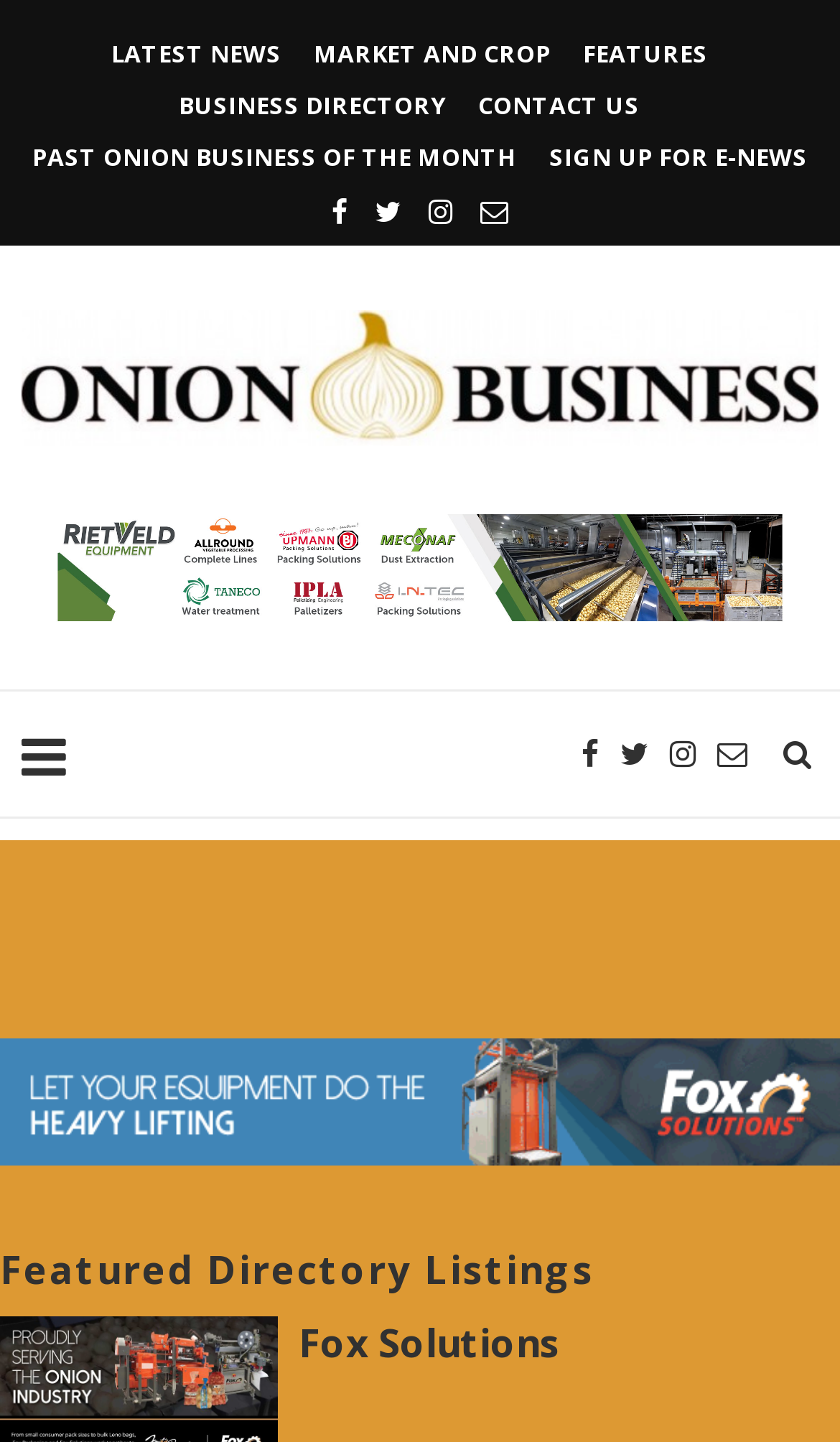Look at the image and give a detailed response to the following question: How many social media links are there?

There are four social media links, represented by the icons '', '', '', and '', which are commonly used to represent social media platforms.